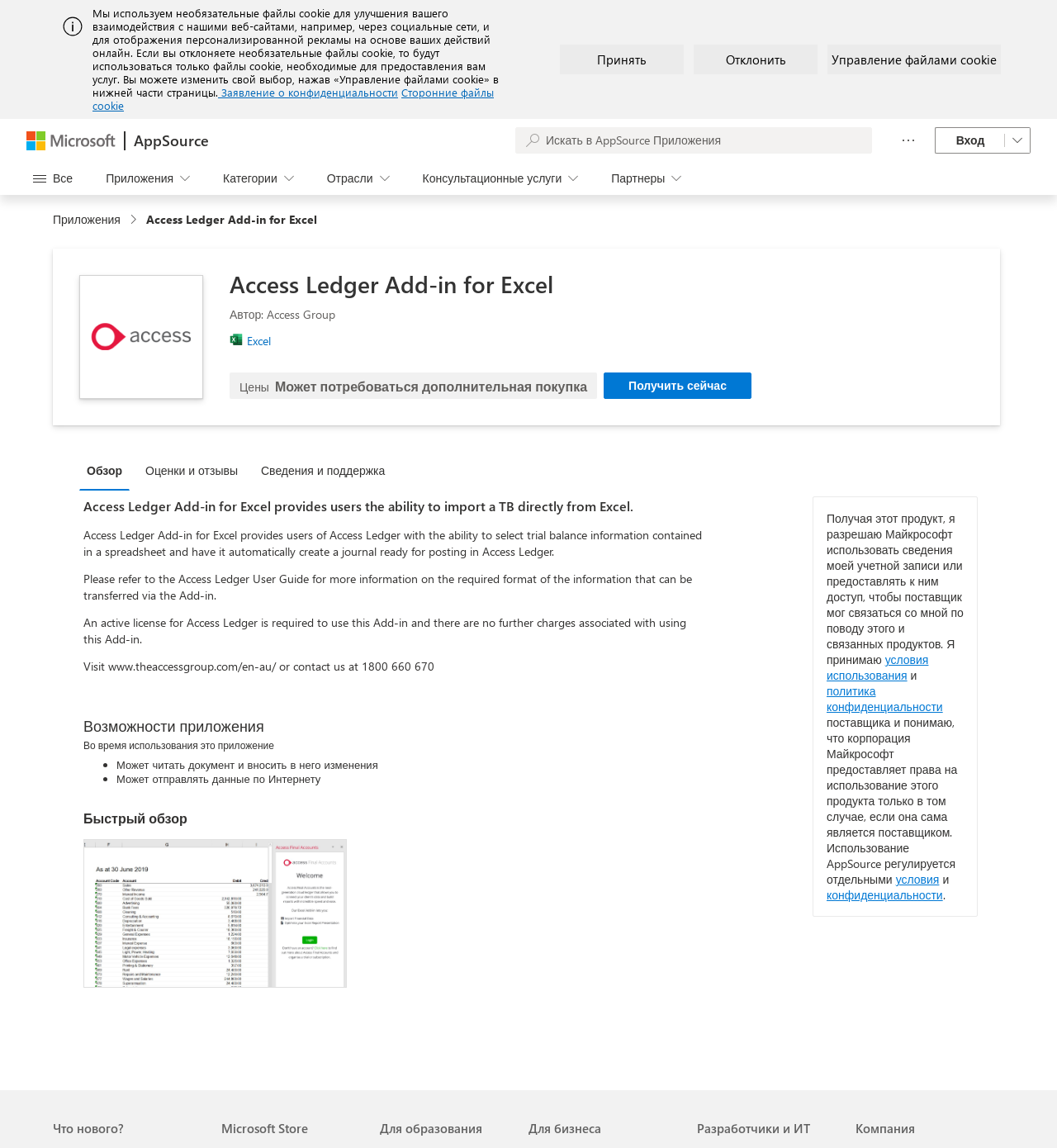What is the name of the add-in?
Based on the visual content, answer with a single word or a brief phrase.

Access Ledger Add-in for Excel